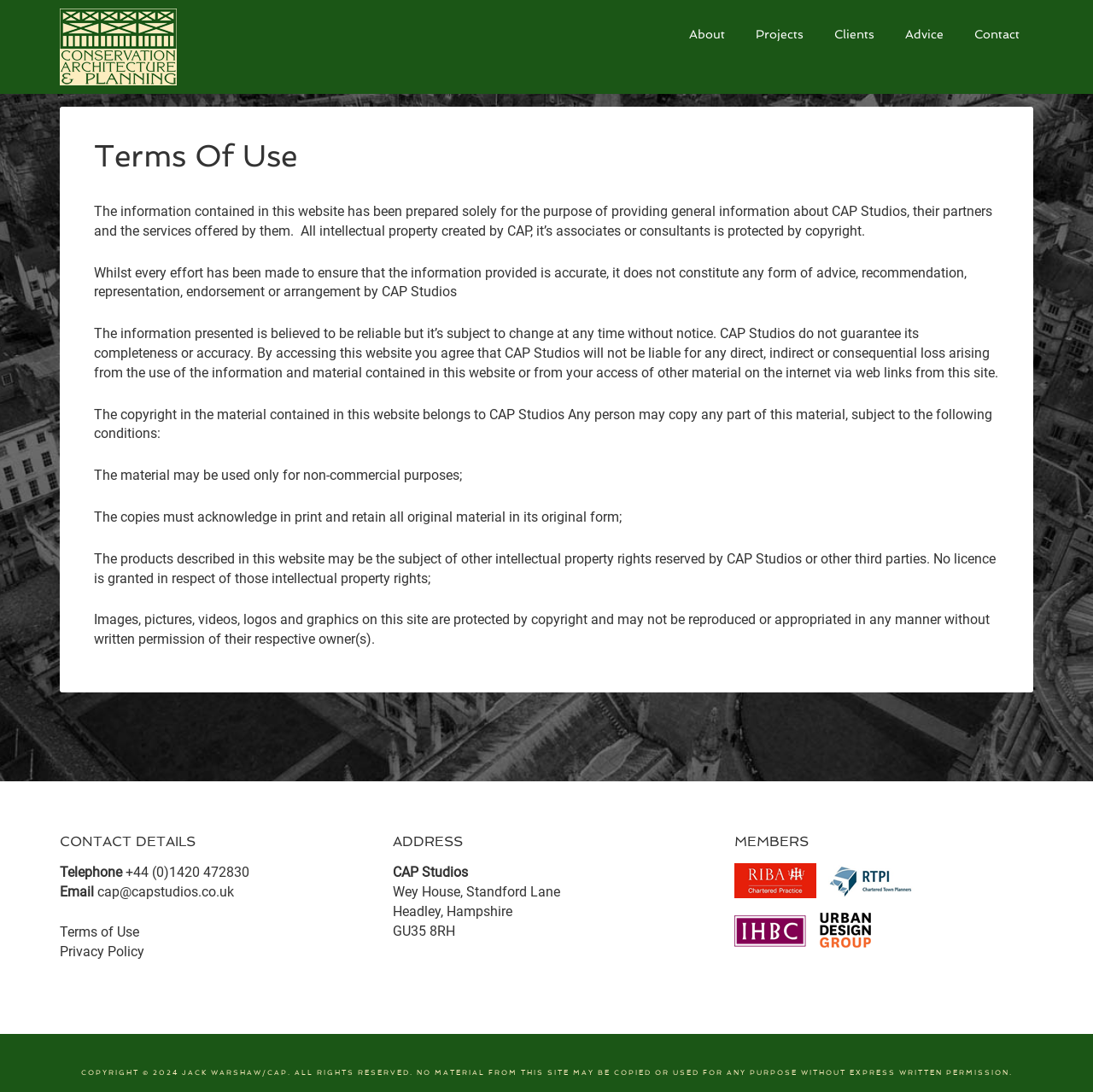Provide the bounding box coordinates for the area that should be clicked to complete the instruction: "Go to the 'Archives' page".

None